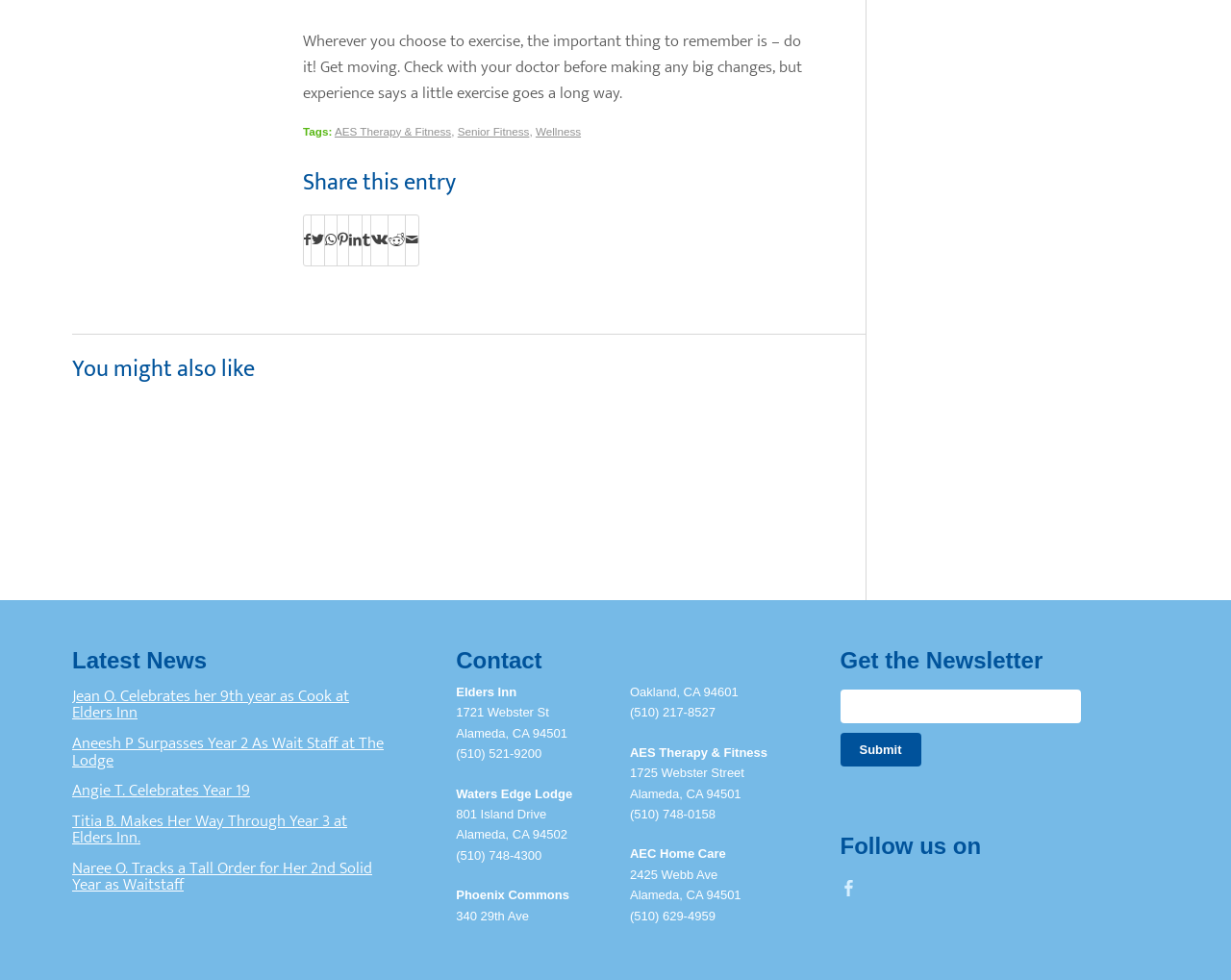Can you identify the bounding box coordinates of the clickable region needed to carry out this instruction: 'Follow us on Facebook'? The coordinates should be four float numbers within the range of 0 to 1, stated as [left, top, right, bottom].

[0.682, 0.897, 0.696, 0.914]